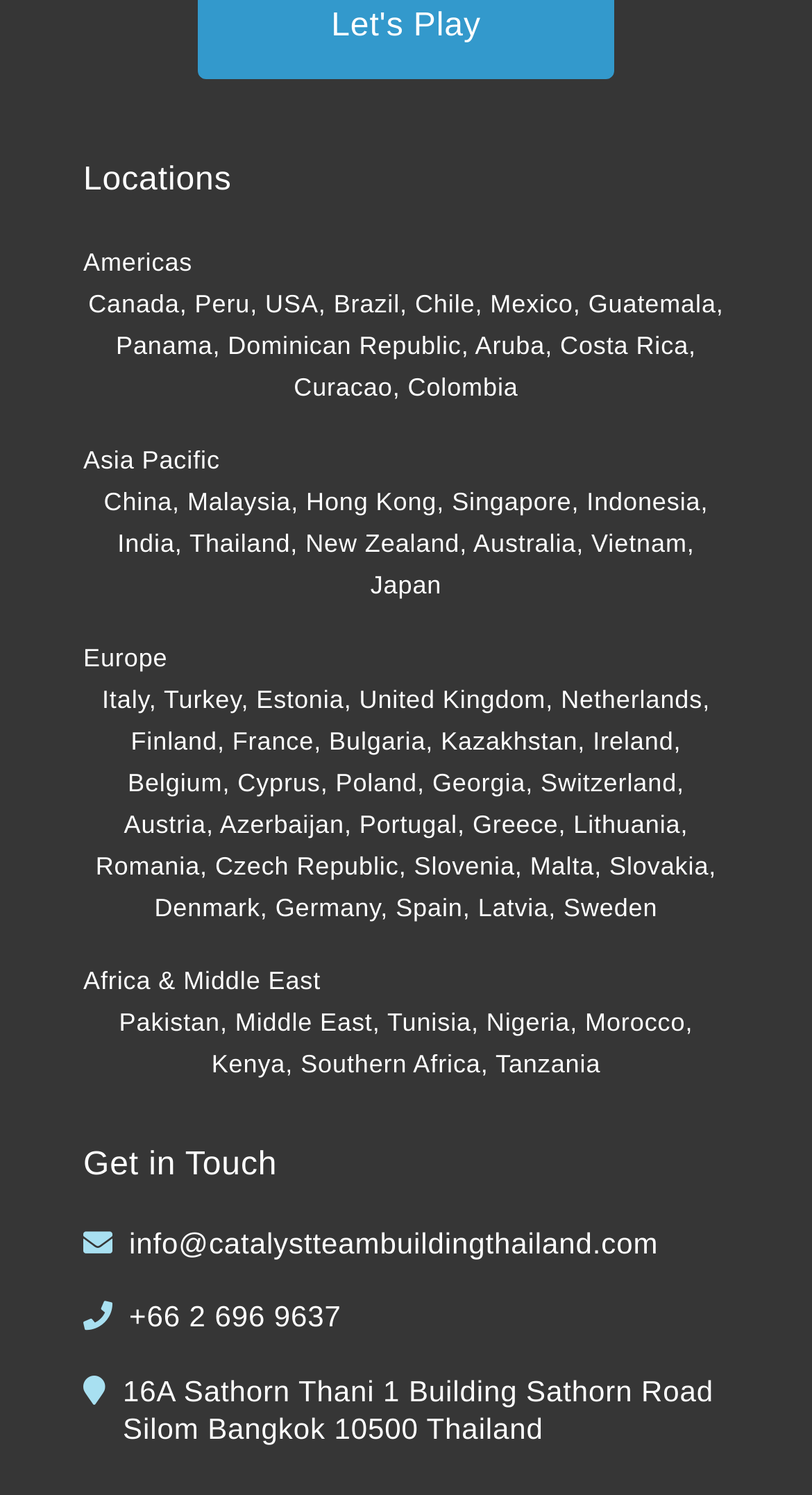What is the first country listed in Asia Pacific?
Please give a detailed and thorough answer to the question, covering all relevant points.

I looked at the 'Asia Pacific' section and found that the first link is 'China', which is located at the top-left of the section.